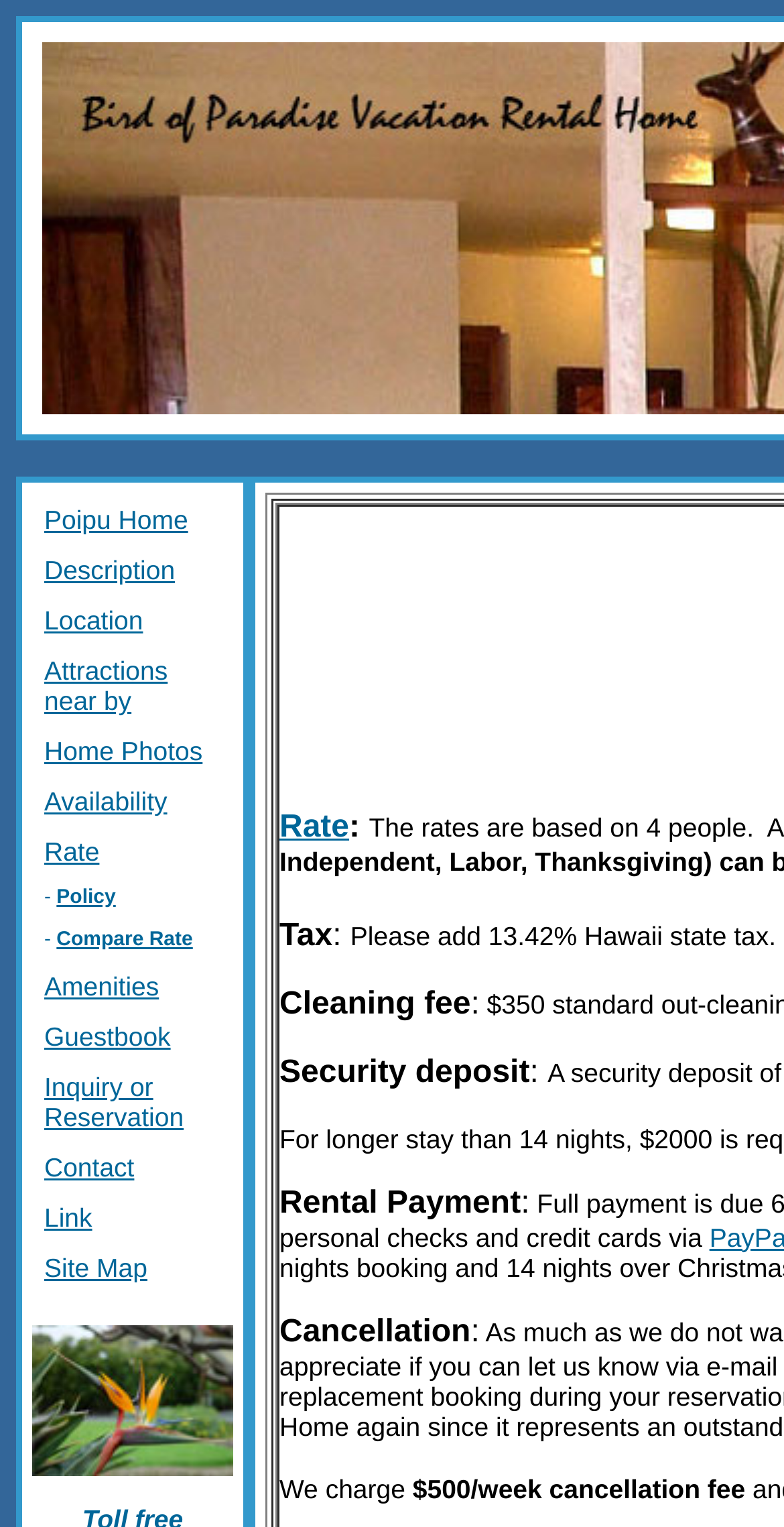Please locate the bounding box coordinates of the element that should be clicked to complete the given instruction: "View Poipu Home".

[0.046, 0.325, 0.292, 0.356]